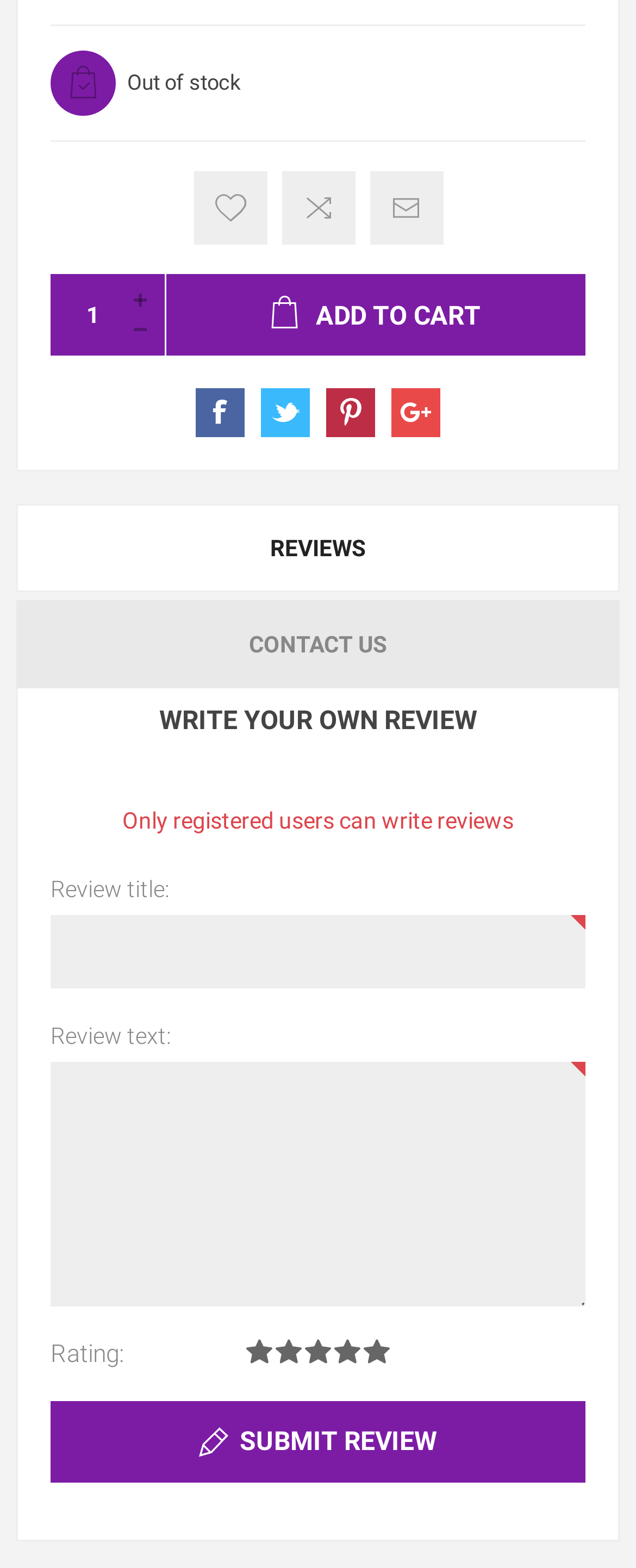With reference to the image, please provide a detailed answer to the following question: What is the default rating selected for writing a review?

When writing a review, the webpage has a rating section with five options, and the 'Rating 5' option is selected by default.